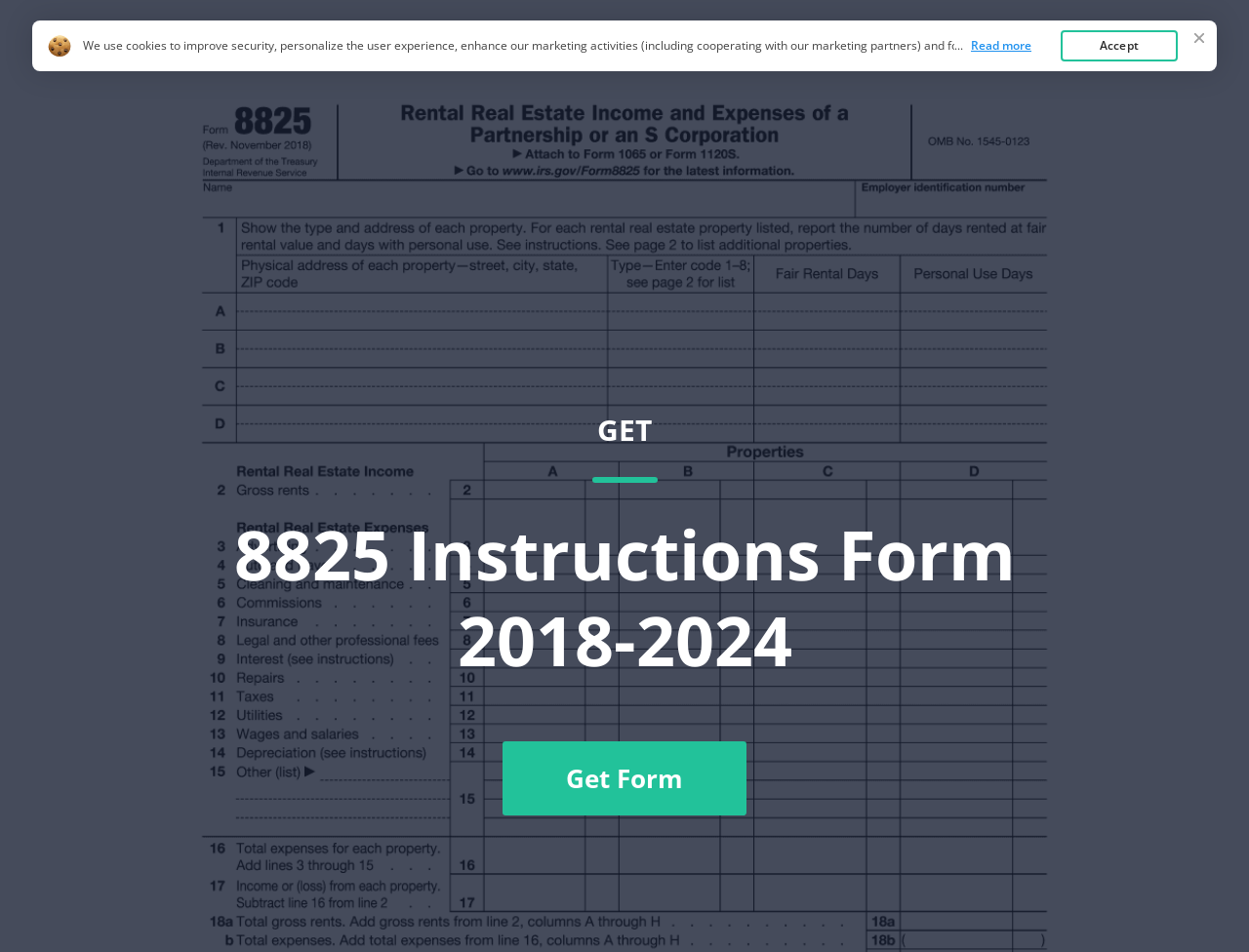Extract the main title from the webpage and generate its text.

8825 Instructions Form 2018-2024